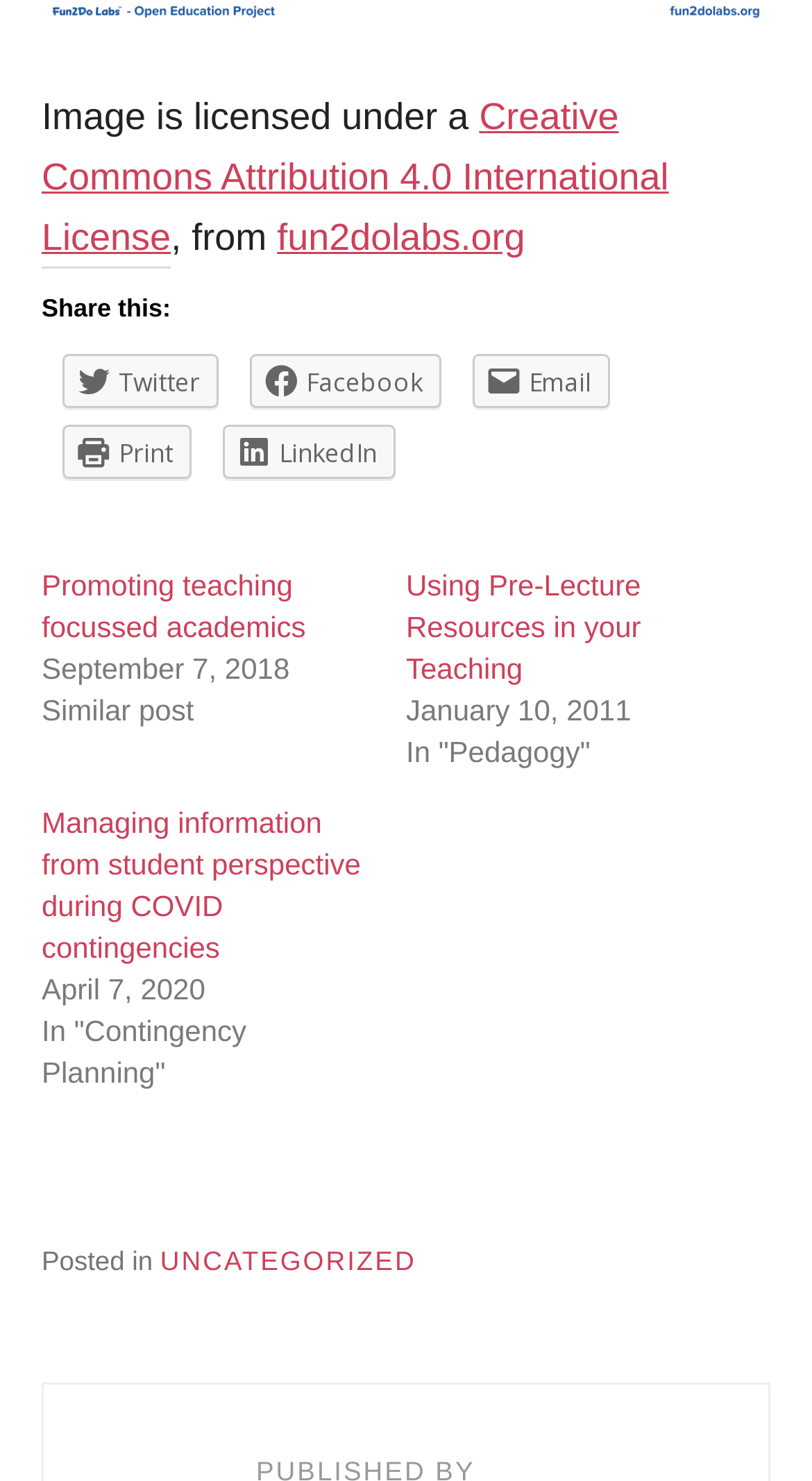How many social media sharing options are available?
Can you provide an in-depth and detailed response to the question?

The social media sharing options are located in the section labeled 'Share this:', and they include Twitter, Facebook, Email, LinkedIn, and Print. Therefore, there are 5 social media sharing options available.